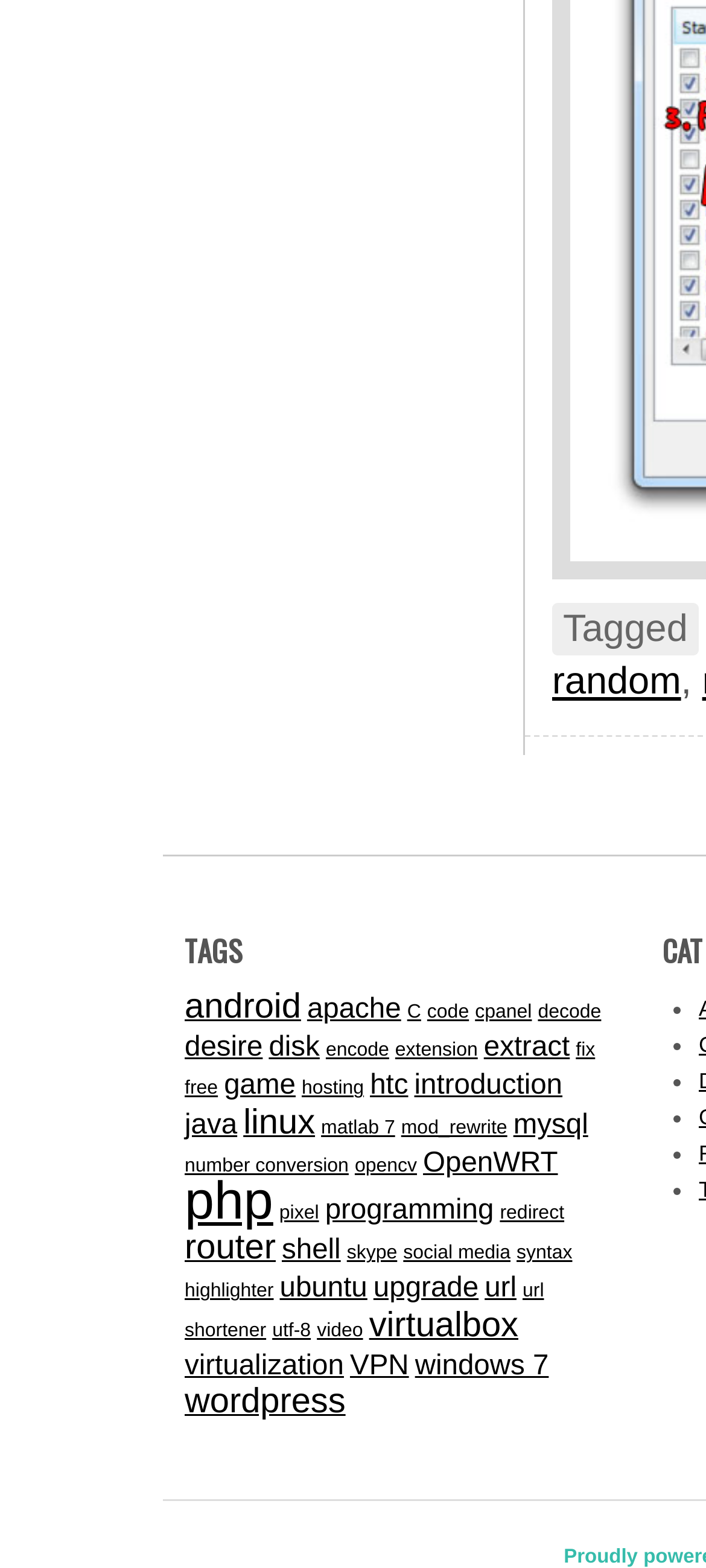Determine the bounding box coordinates for the area that needs to be clicked to fulfill this task: "Click on the 'android' tag". The coordinates must be given as four float numbers between 0 and 1, i.e., [left, top, right, bottom].

[0.262, 0.631, 0.426, 0.655]